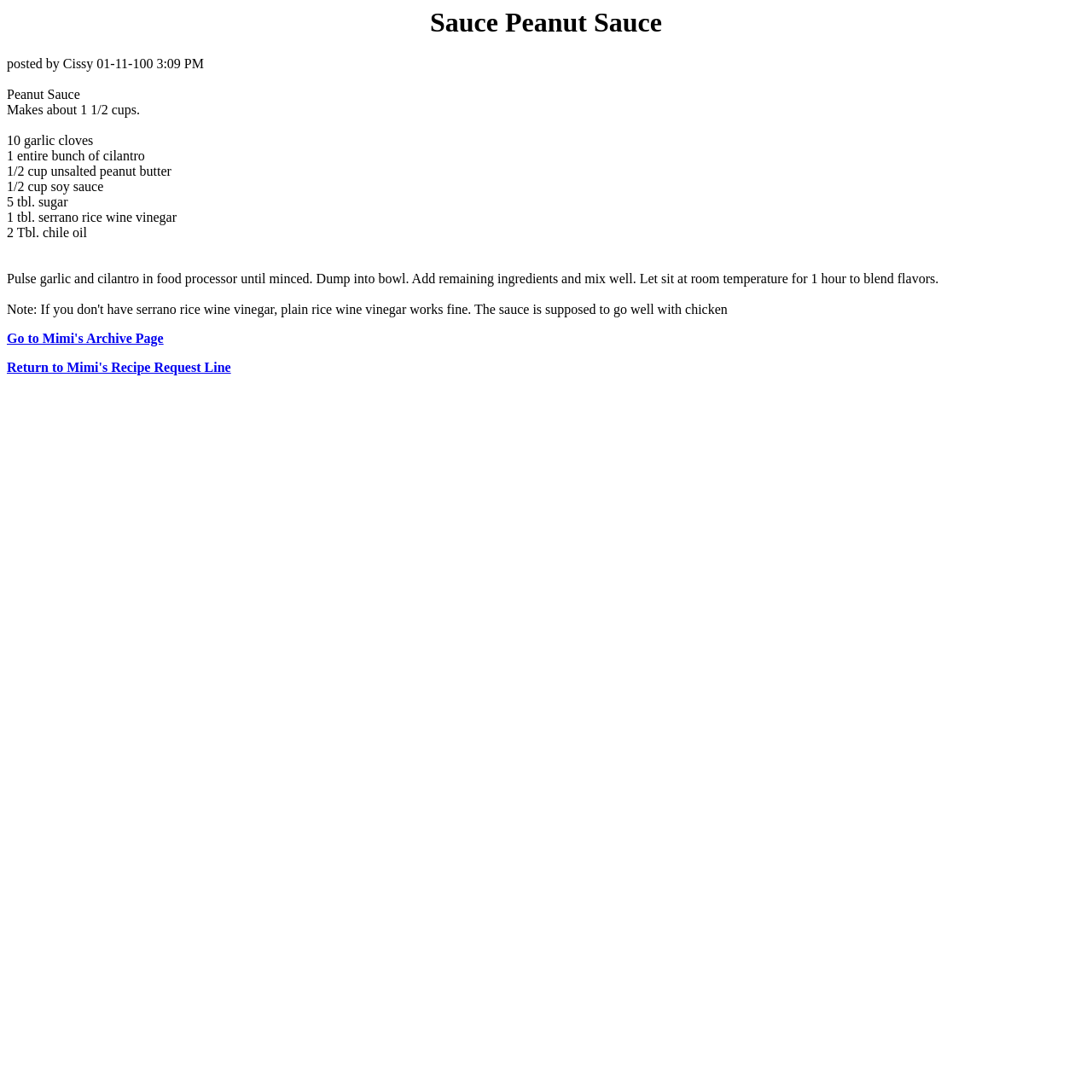Carefully examine the image and provide an in-depth answer to the question: What is the author of this recipe?

The author of this recipe is mentioned in the text 'posted by Cissy 01-11-100 3:09 PM' which is located at the top of the webpage.